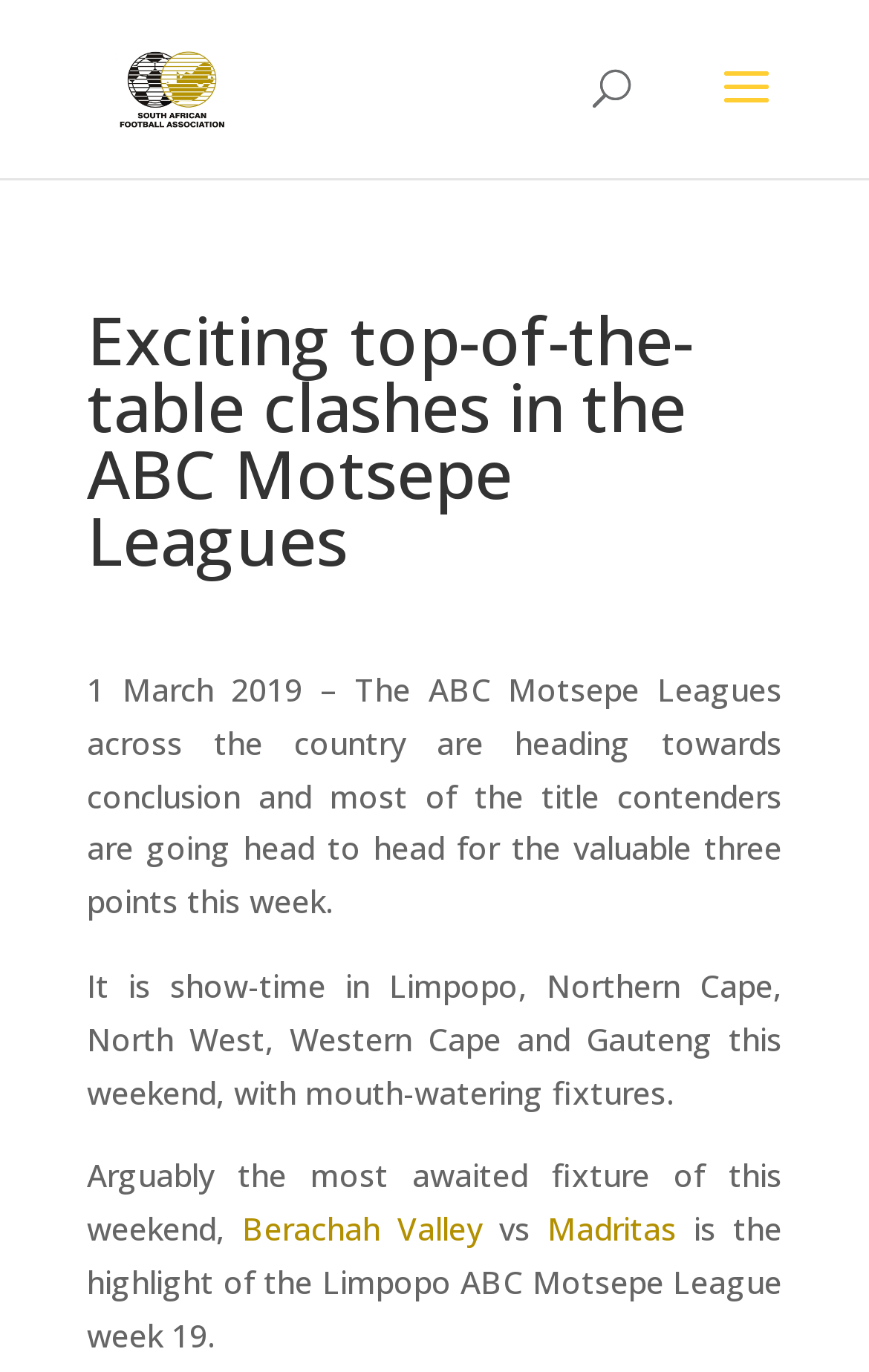Articulate a detailed summary of the webpage's content and design.

The webpage appears to be a news article or blog post about the ABC Motsepe Leagues, a sports competition. At the top of the page, there is a logo or icon of SAFA.net, which is a link, situated near the top-left corner. 

Below the logo, there is a search bar that spans almost the entire width of the page, located near the top edge. 

The main content of the page is divided into sections, with a prominent heading "Exciting top-of-the-table clashes in the ABC Motsepe Leagues" situated near the top-center of the page. 

Below the heading, there is a paragraph of text that provides an overview of the current state of the competition, mentioning that it is nearing its conclusion and that title contenders are competing for valuable points. 

The next section of text discusses the upcoming fixtures in various regions, including Limpopo, Northern Cape, North West, Western Cape, and Gauteng. 

Further down, there is a highlighted fixture between Berachah Valley and Madritas, which is described as the most awaited match of the weekend. The names of the teams are presented as links.